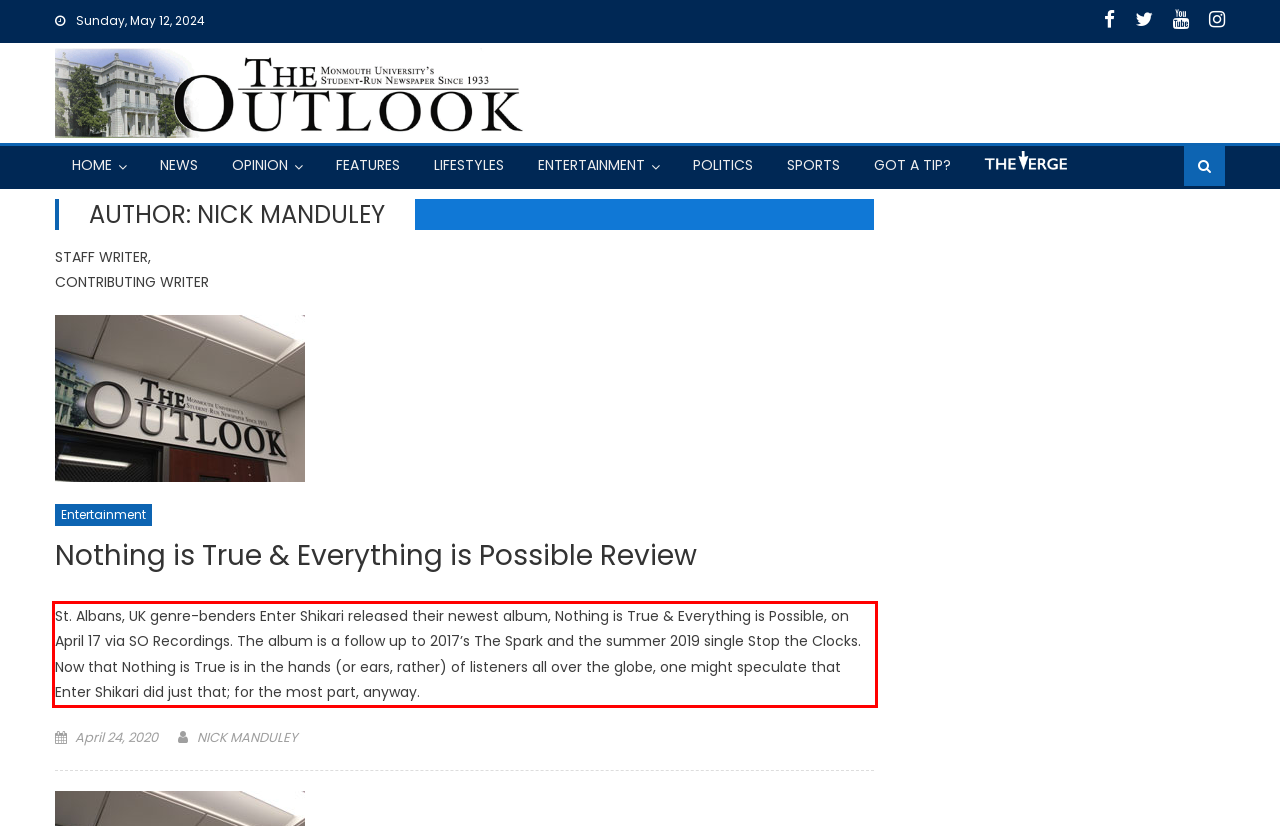Using the provided screenshot of a webpage, recognize the text inside the red rectangle bounding box by performing OCR.

St. Albans, UK genre-benders Enter Shikari released their newest album, Nothing is True & Everything is Possible, on April 17 via SO Recordings. The album is a follow up to 2017’s The Spark and the summer 2019 single Stop the Clocks. Now that Nothing is True is in the hands (or ears, rather) of listeners all over the globe, one might speculate that Enter Shikari did just that; for the most part, anyway.